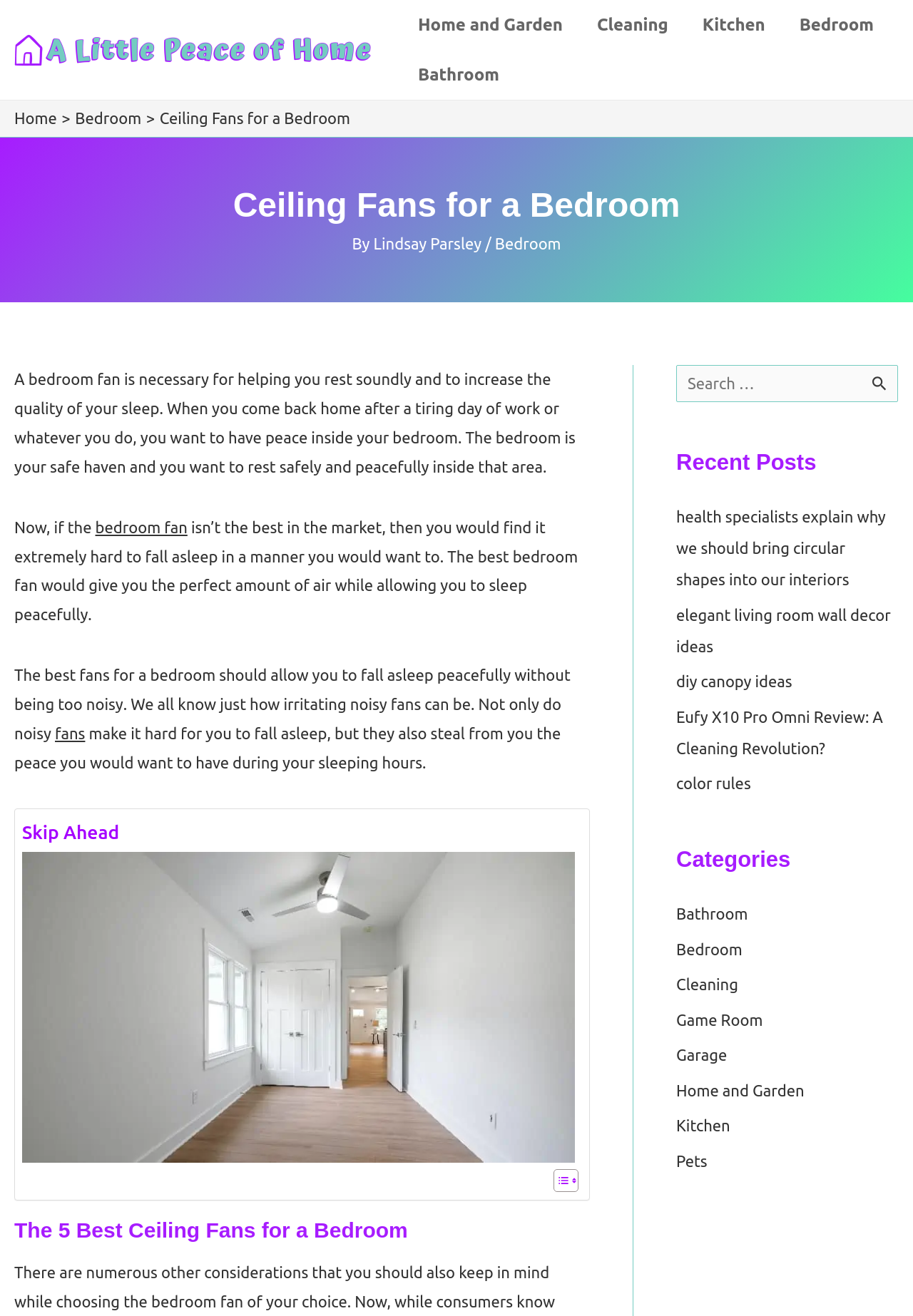Using the element description bedroom fan, predict the bounding box coordinates for the UI element. Provide the coordinates in (top-left x, top-left y, bottom-right x, bottom-right y) format with values ranging from 0 to 1.

[0.104, 0.394, 0.205, 0.407]